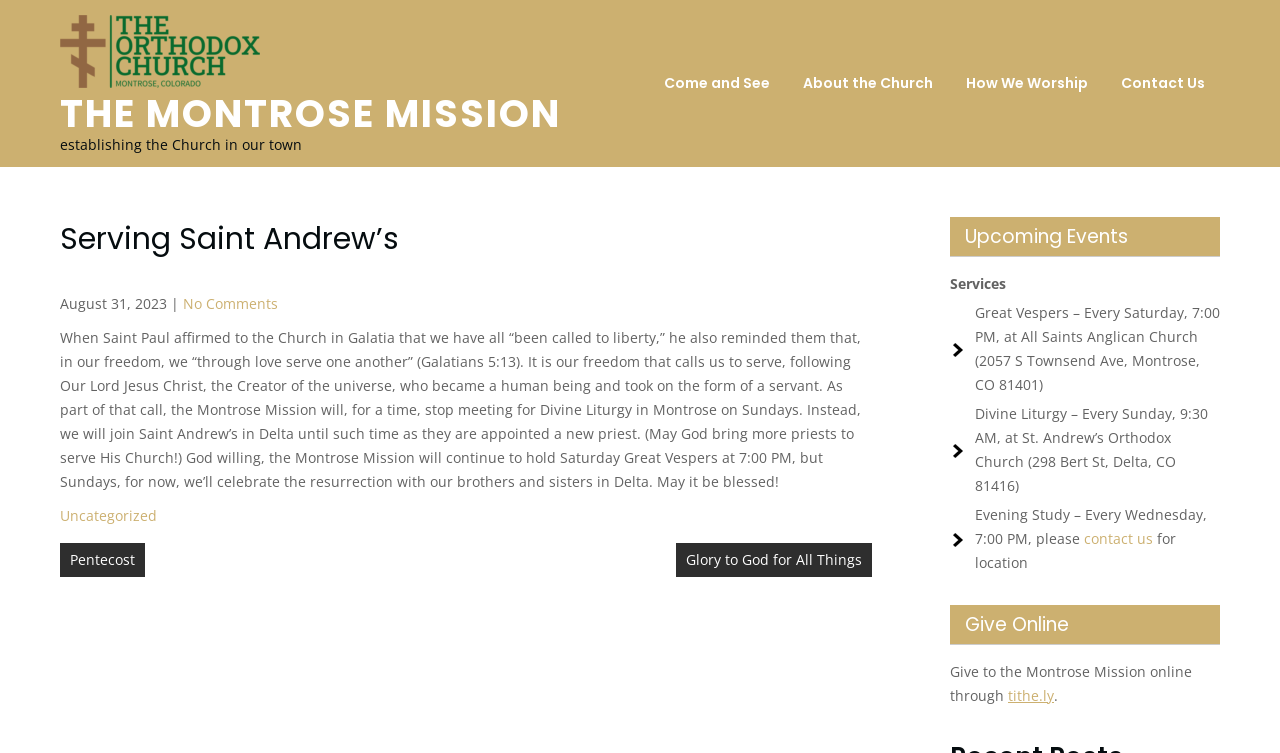Show the bounding box coordinates of the element that should be clicked to complete the task: "Click the 'The Montrose Mission' link".

[0.047, 0.097, 0.203, 0.122]